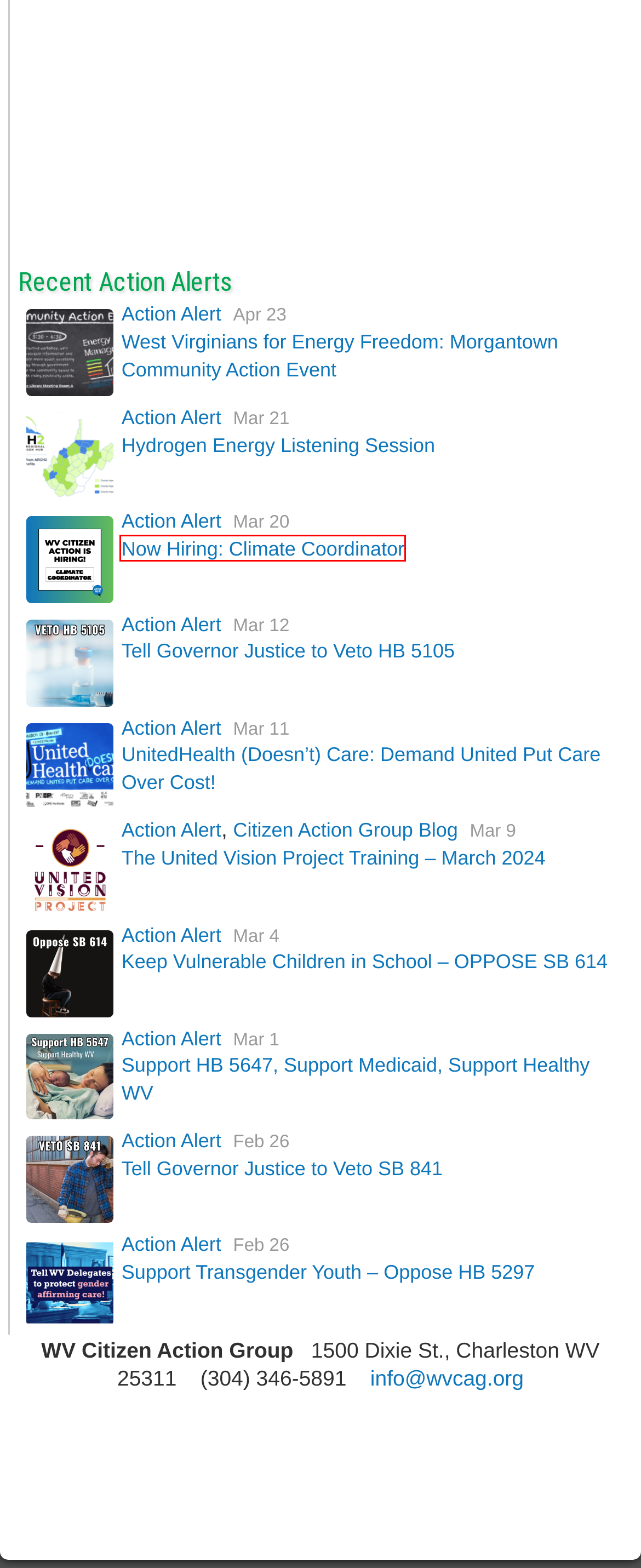View the screenshot of the webpage containing a red bounding box around a UI element. Select the most fitting webpage description for the new page shown after the element in the red bounding box is clicked. Here are the candidates:
A. Support Transgender Youth - Oppose HB 5297 - WV Citizen Action Group
B. Tell Governor Justice to Veto SB 841 - WV Citizen Action Group
C. Now Hiring: Climate Coordinator - WV Citizen Action Group
D. WV Citizen Action Group Blog - WV Citizen Action Group
E. West Virginians for Energy Freedom: Morgantown Community Action Event - WV Citizen Action Group
F. Hydrogen Energy Listening Session - WV Citizen Action Group
G. The United Vision Project Training – March 2024 - WV Citizen Action Group
H. Tell Governor Justice to Veto HB 5105 - WV Citizen Action Group

C